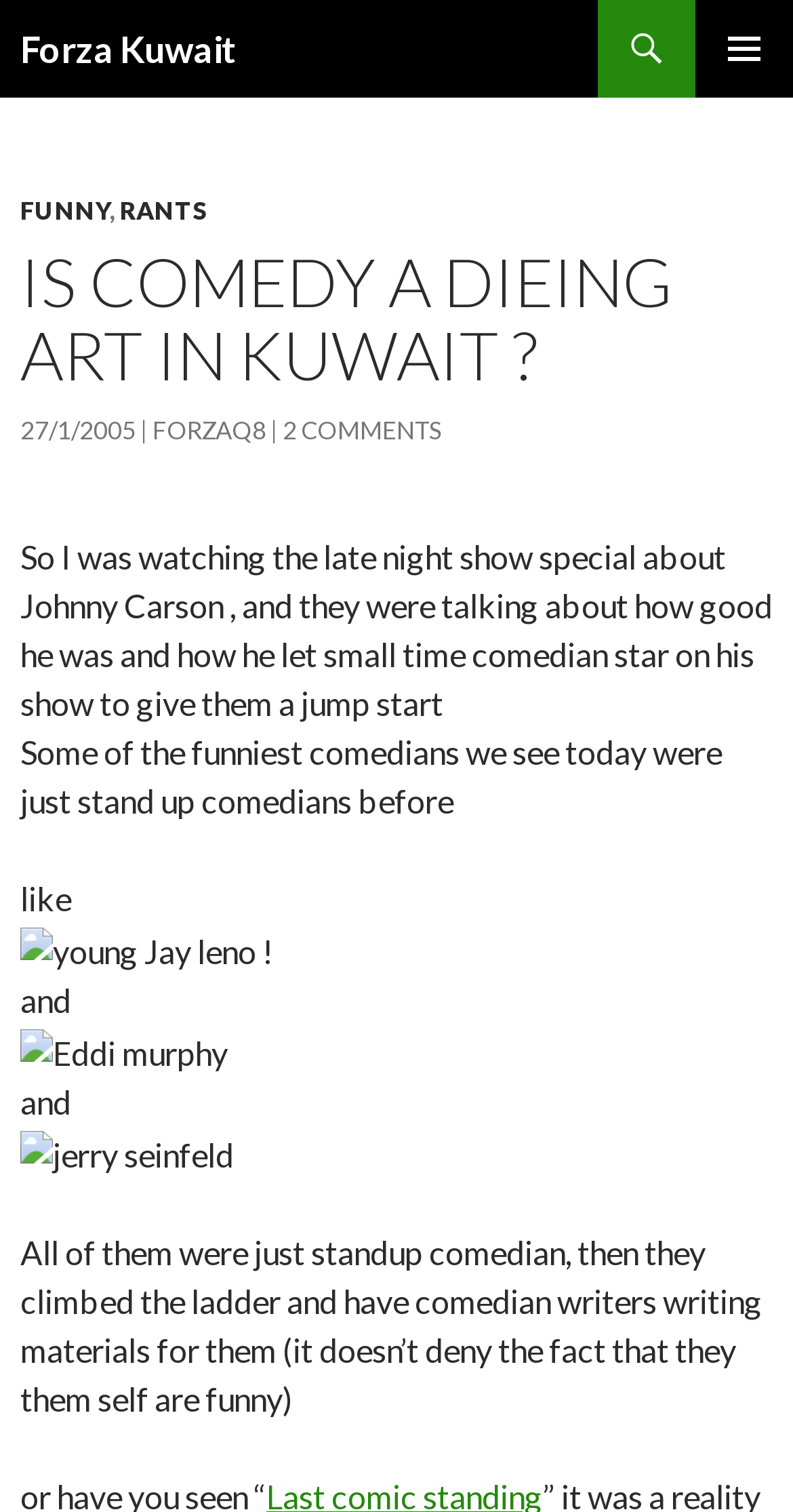Predict the bounding box coordinates for the UI element described as: "Primary Menu". The coordinates should be four float numbers between 0 and 1, presented as [left, top, right, bottom].

[0.877, 0.0, 1.0, 0.065]